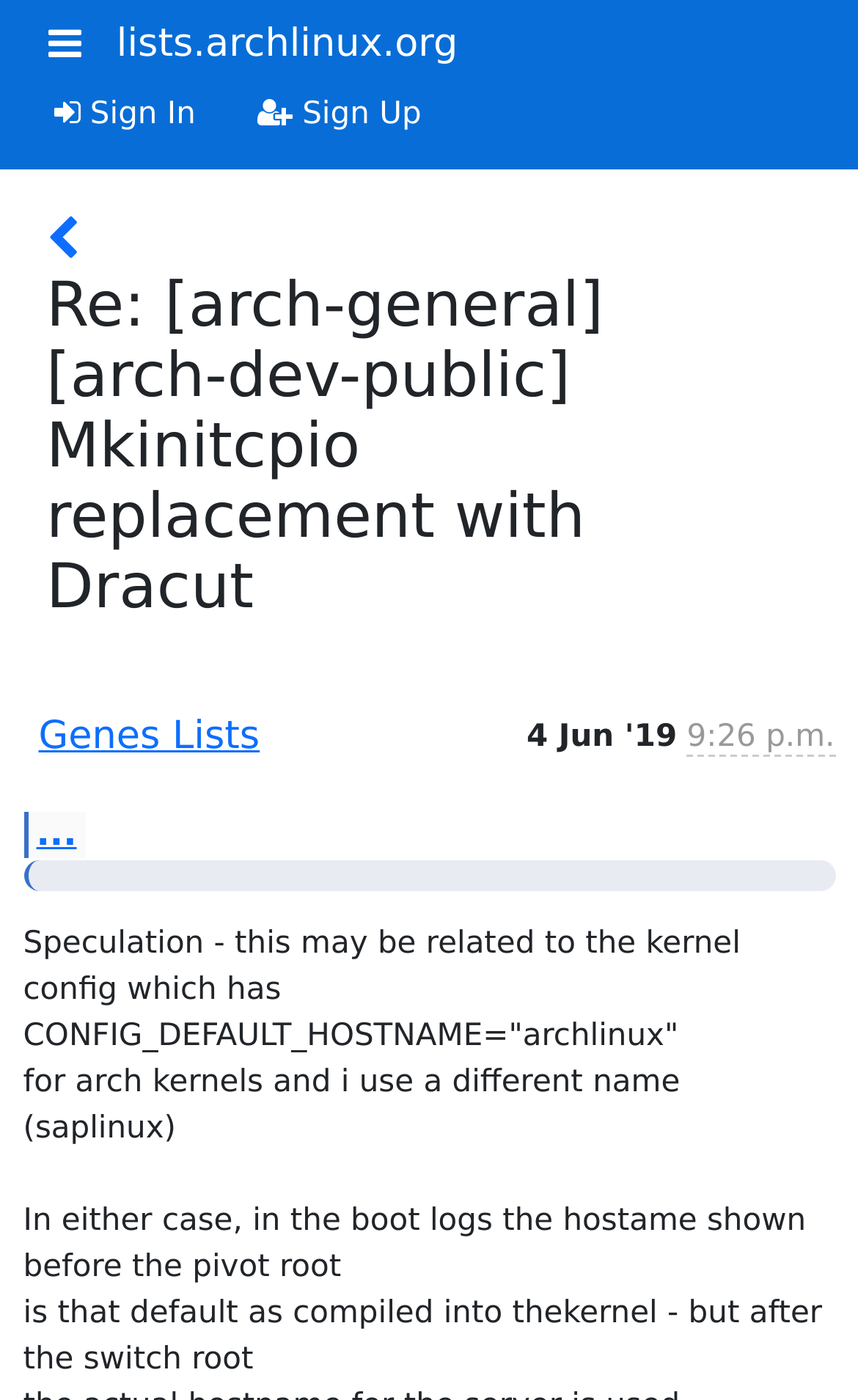Use the information in the screenshot to answer the question comprehensively: What is the purpose of the button with '' icon?

I found a button with the '' icon, but I couldn't determine its purpose based on the webpage content.